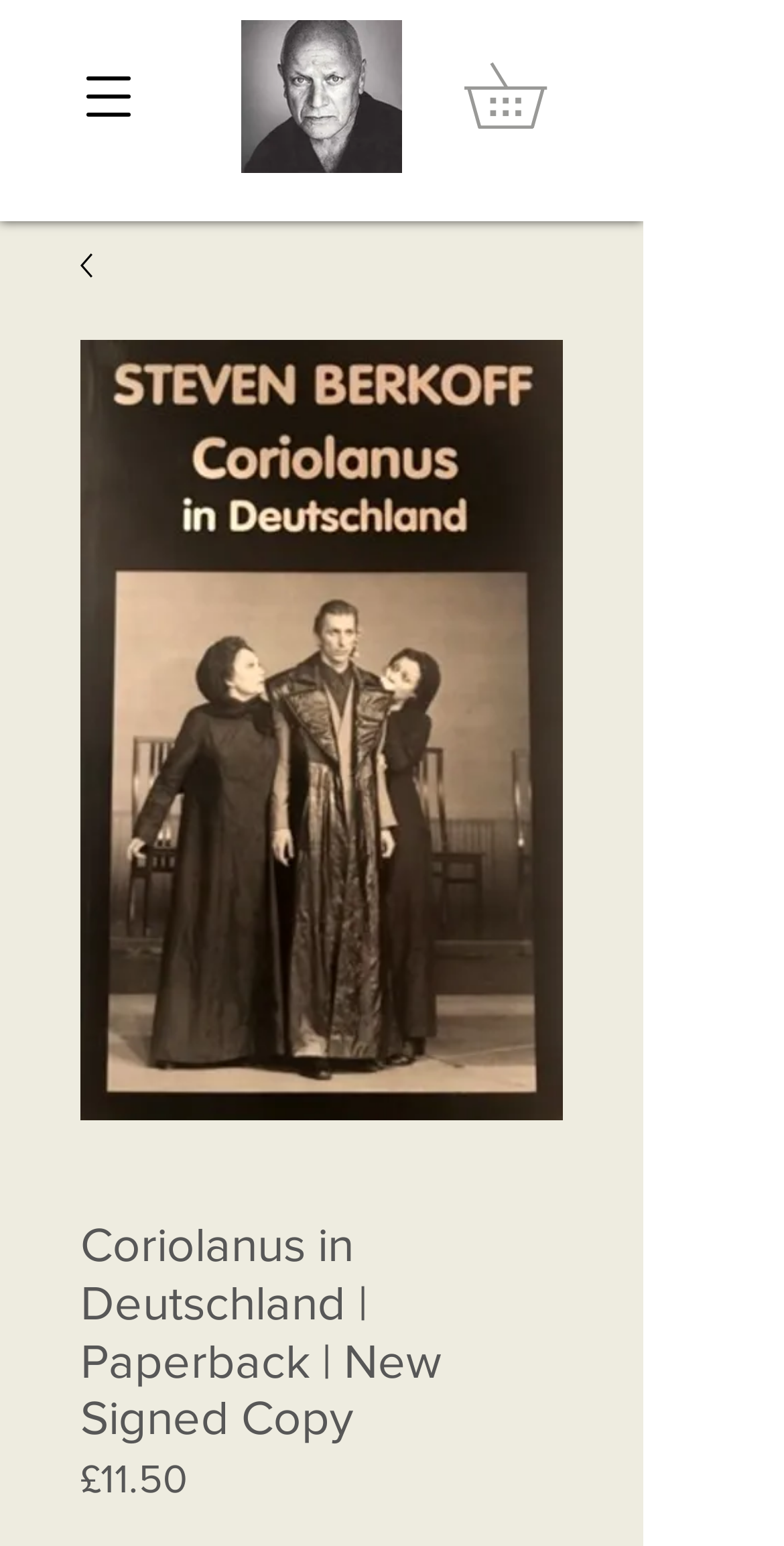Give a detailed overview of the webpage's appearance and contents.

This webpage appears to be a product page for a paperback book titled "Coriolanus in Deutschland" by Steven Berkoff. At the top left of the page, there is a small image of a book cover, "bad-guy-journal-of-a-hollywood-turkey.jp". 

On the right side of the page, there is a link with an accompanying image, which seems to be a call-to-action button. Below this link, there is a navigation menu button labeled "Open navigation menu". When clicked, it opens a dialog with a link to the book's details, accompanied by a small image. 

Further down, there is a larger image of the book cover, "Coriolanus in Deutschland | Paperback | New Signed Copy", which takes up most of the page's width. Above this image, there is a heading with the same title as the book cover. 

At the bottom of the page, there are two lines of text: "£11.50" and "Price", indicating the book's price.